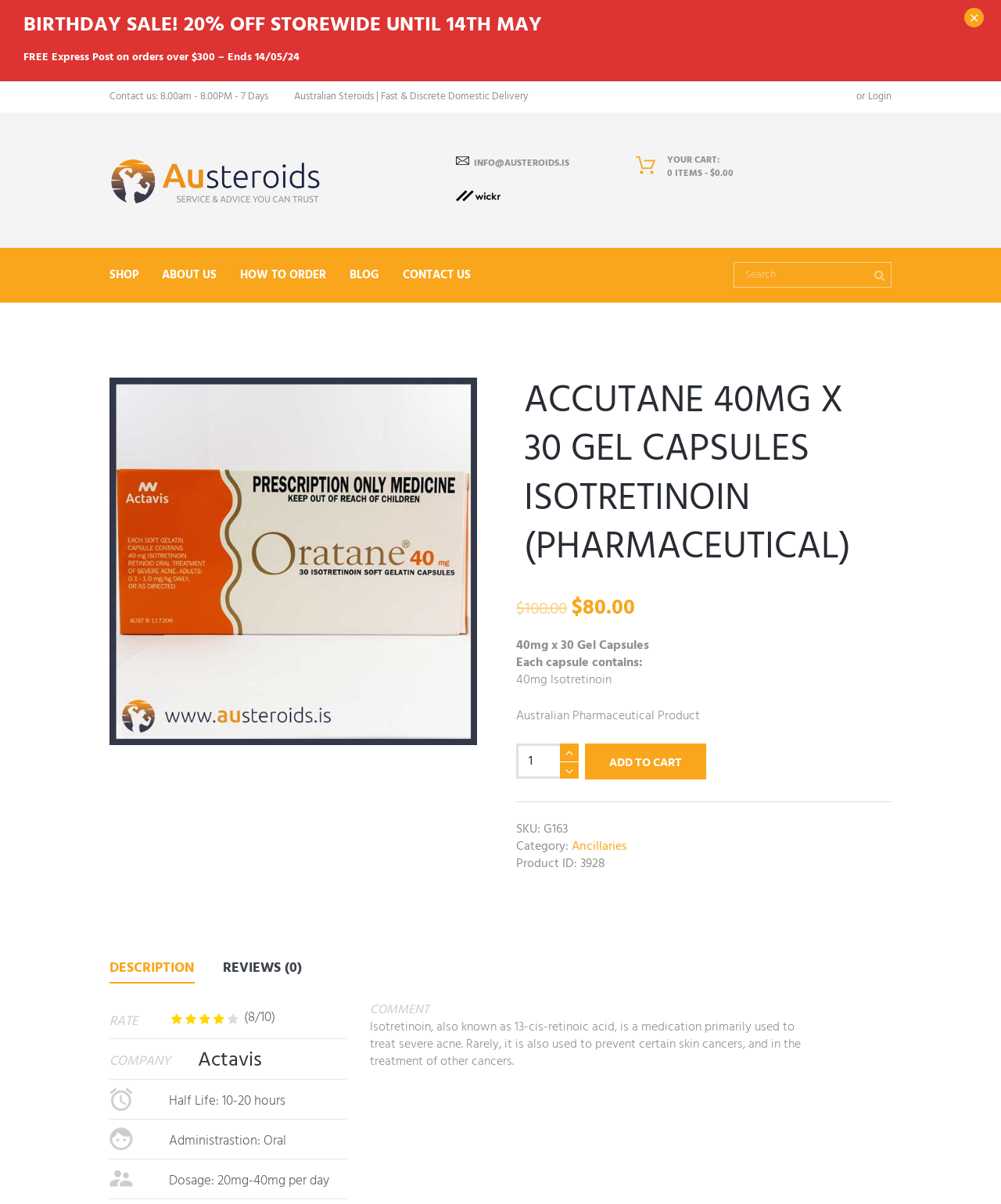Give the bounding box coordinates for the element described by: "name="s" placeholder="Search"".

[0.733, 0.217, 0.891, 0.239]